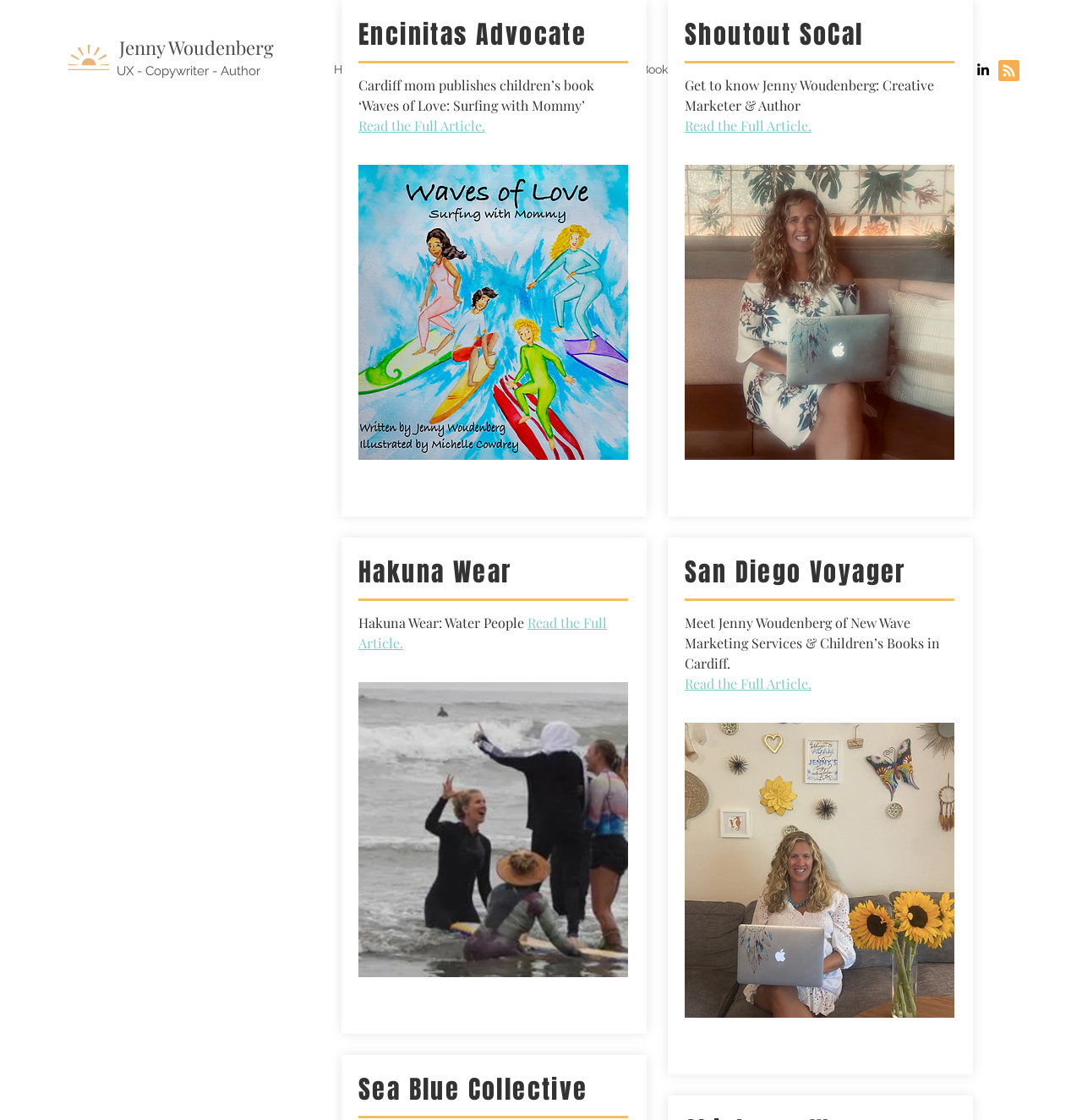Find and provide the bounding box coordinates for the UI element described here: "Website Copy". The coordinates should be given as four float numbers between 0 and 1: [left, top, right, bottom].

[0.391, 0.051, 0.48, 0.073]